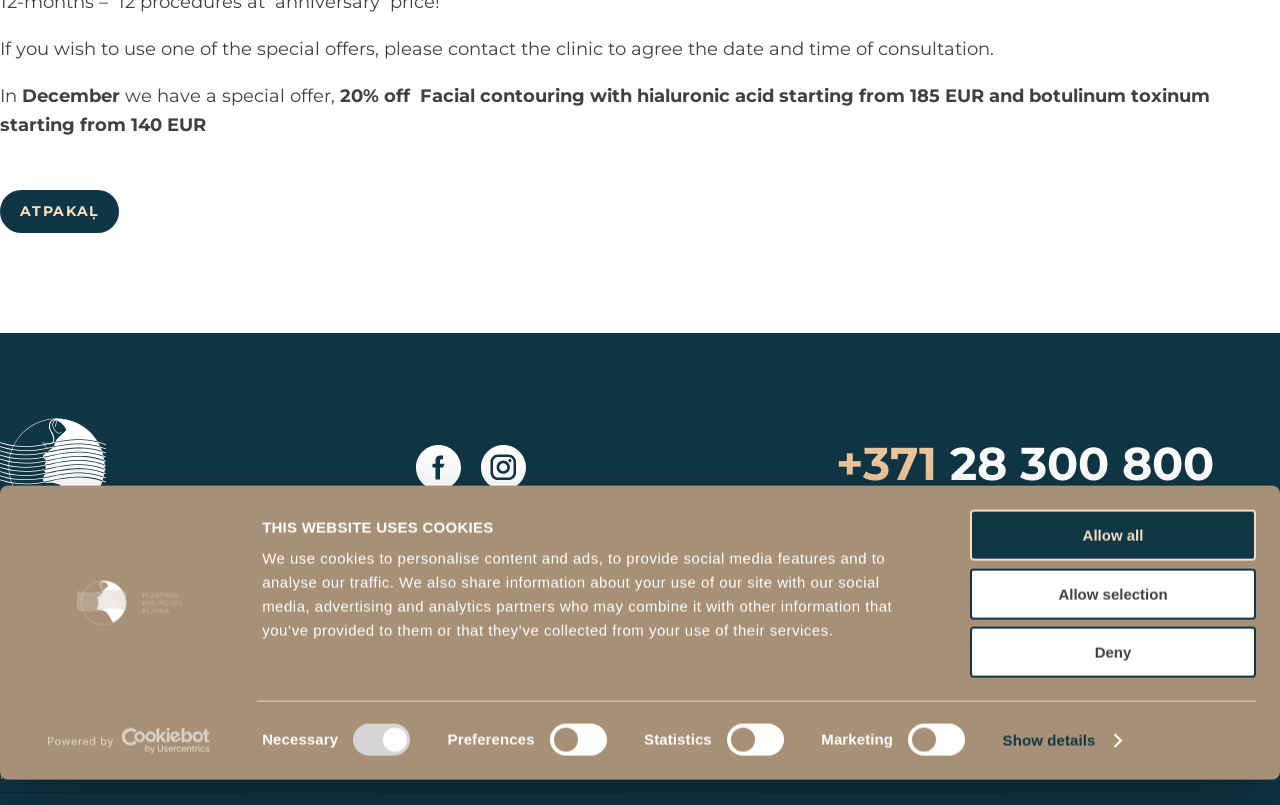Please determine the bounding box coordinates for the UI element described as: "+371 28 300 800".

[0.653, 0.528, 0.948, 0.625]